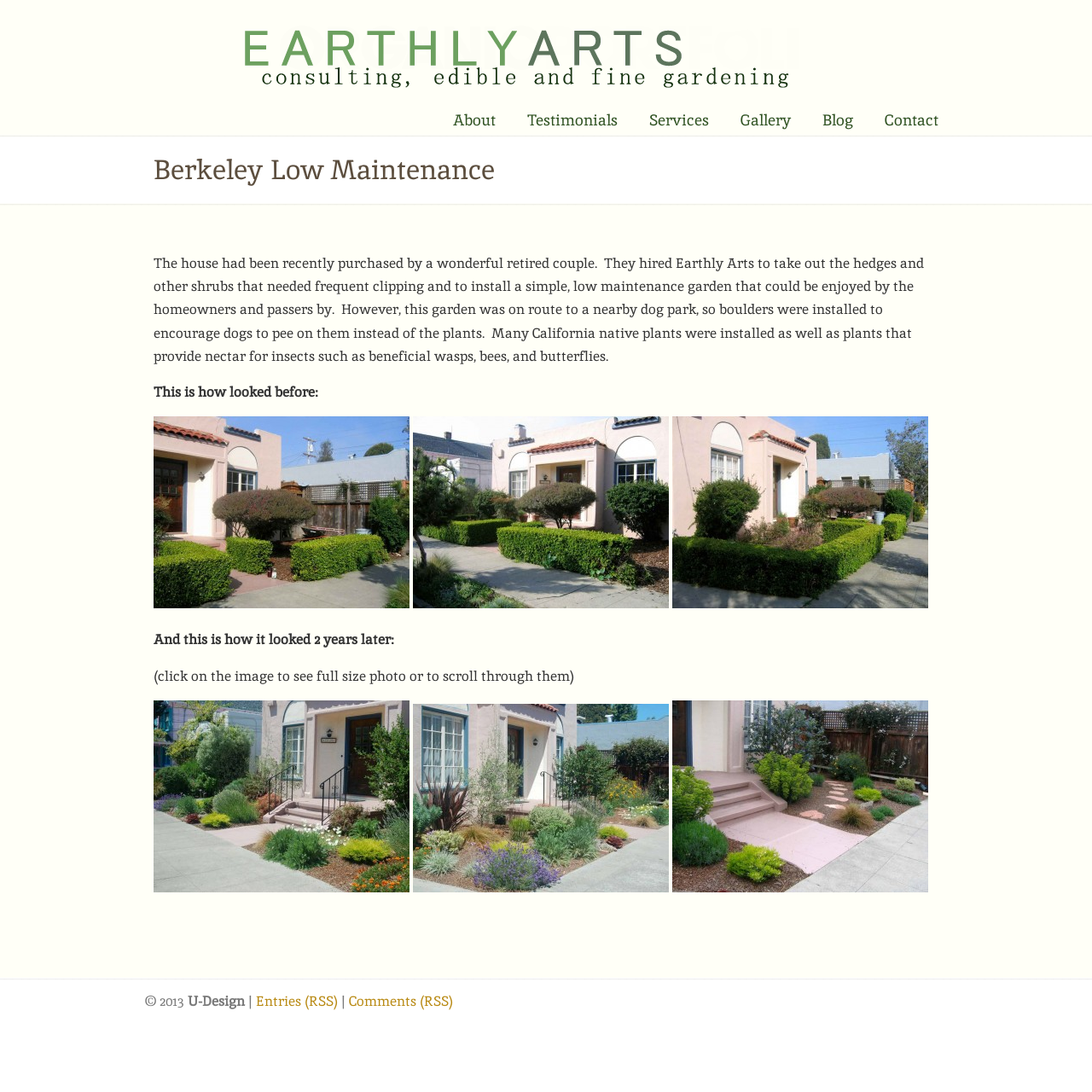Determine the bounding box coordinates of the clickable region to follow the instruction: "Read the 'Testimonials'".

[0.467, 0.094, 0.581, 0.127]